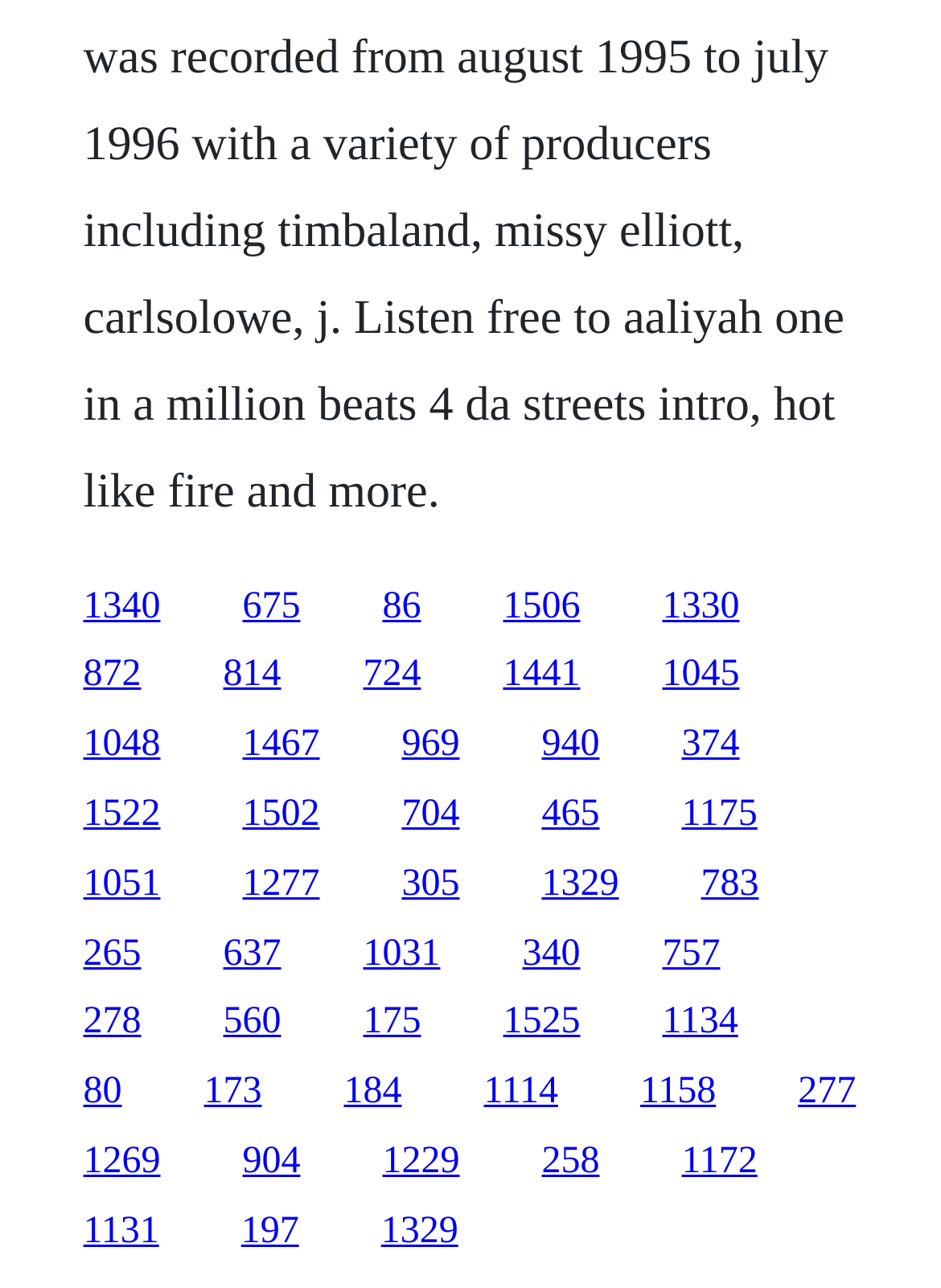How many links are in the top half of the webpage?
Based on the image, answer the question with as much detail as possible.

By analyzing the y1 and y2 coordinates of the bounding boxes of all the links, I can determine that 15 links are located in the top half of the webpage.